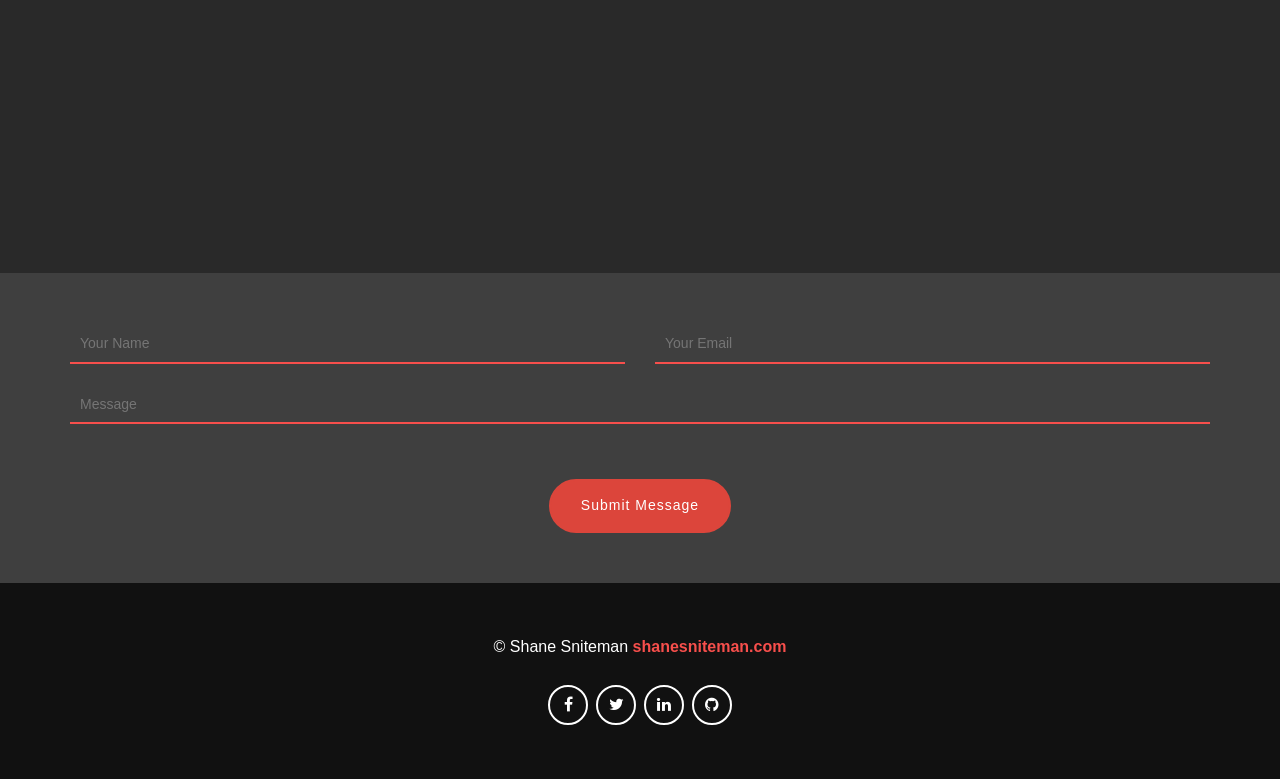Give a concise answer of one word or phrase to the question: 
What is the function of the button below the text boxes?

Submit Message